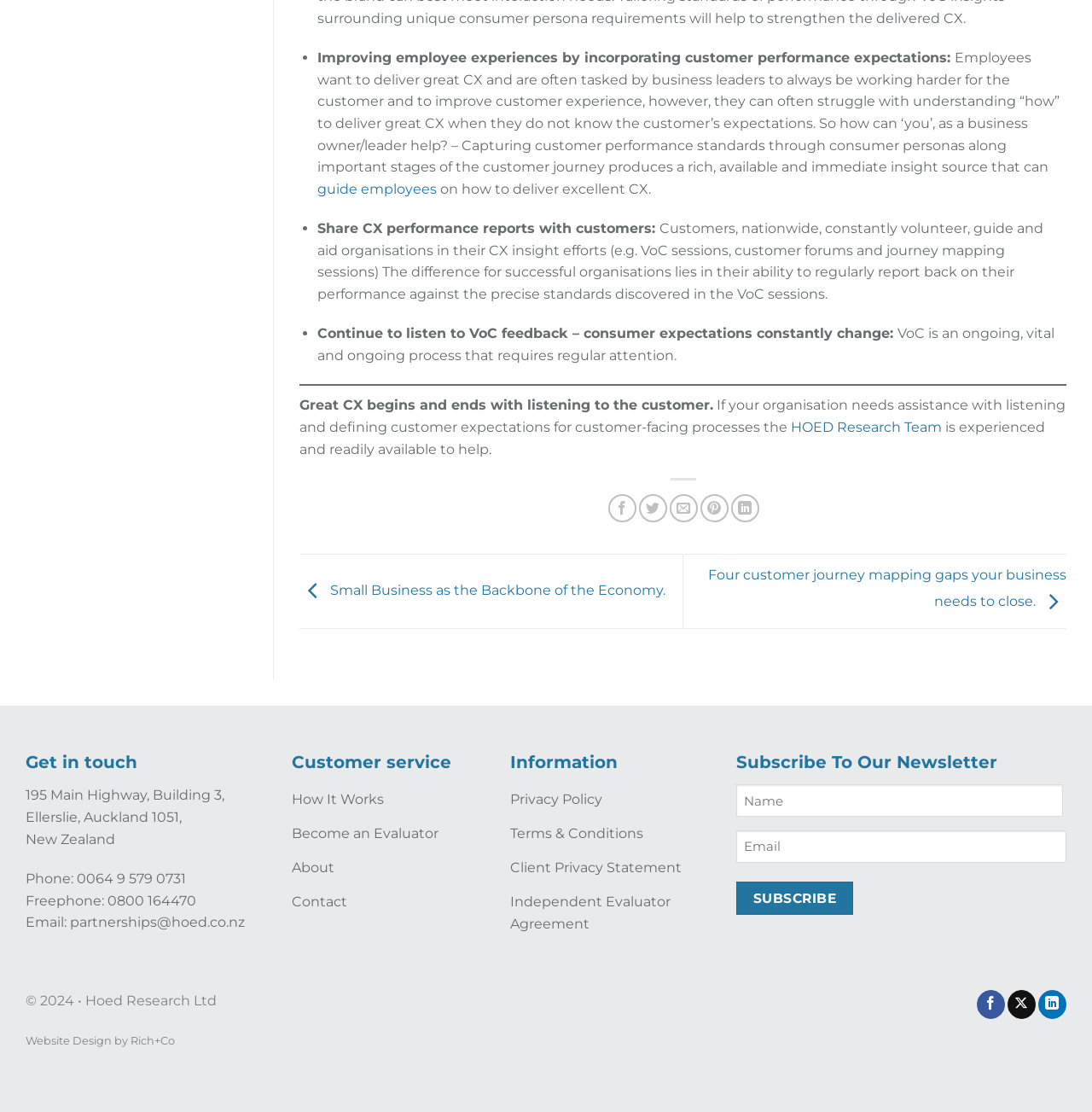What is the purpose of VoC sessions?
Use the screenshot to answer the question with a single word or phrase.

To aid organisations in their CX insight efforts